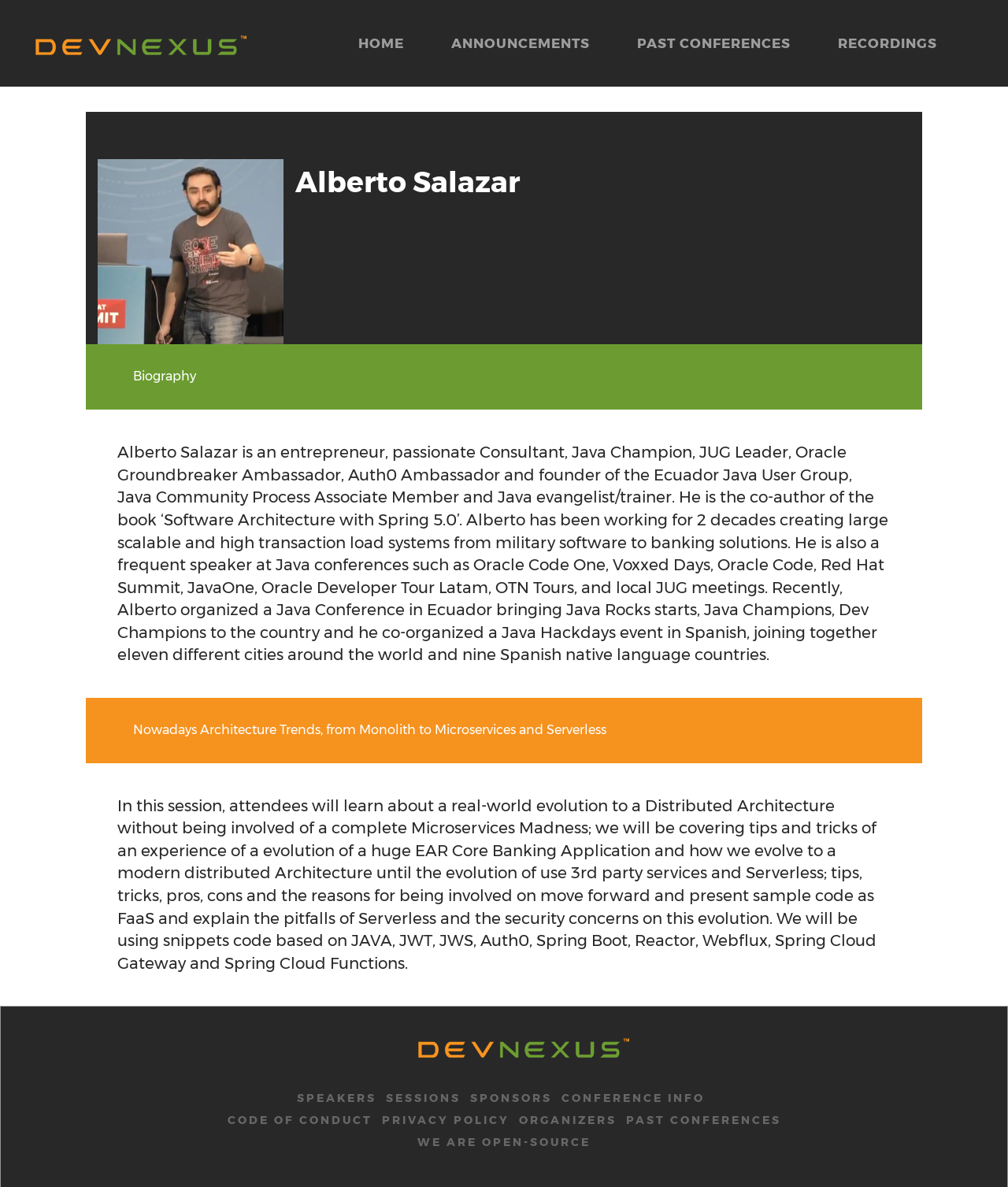Pinpoint the bounding box coordinates of the element that must be clicked to accomplish the following instruction: "Learn about the CONFERENCE INFO". The coordinates should be in the format of four float numbers between 0 and 1, i.e., [left, top, right, bottom].

[0.557, 0.919, 0.699, 0.931]